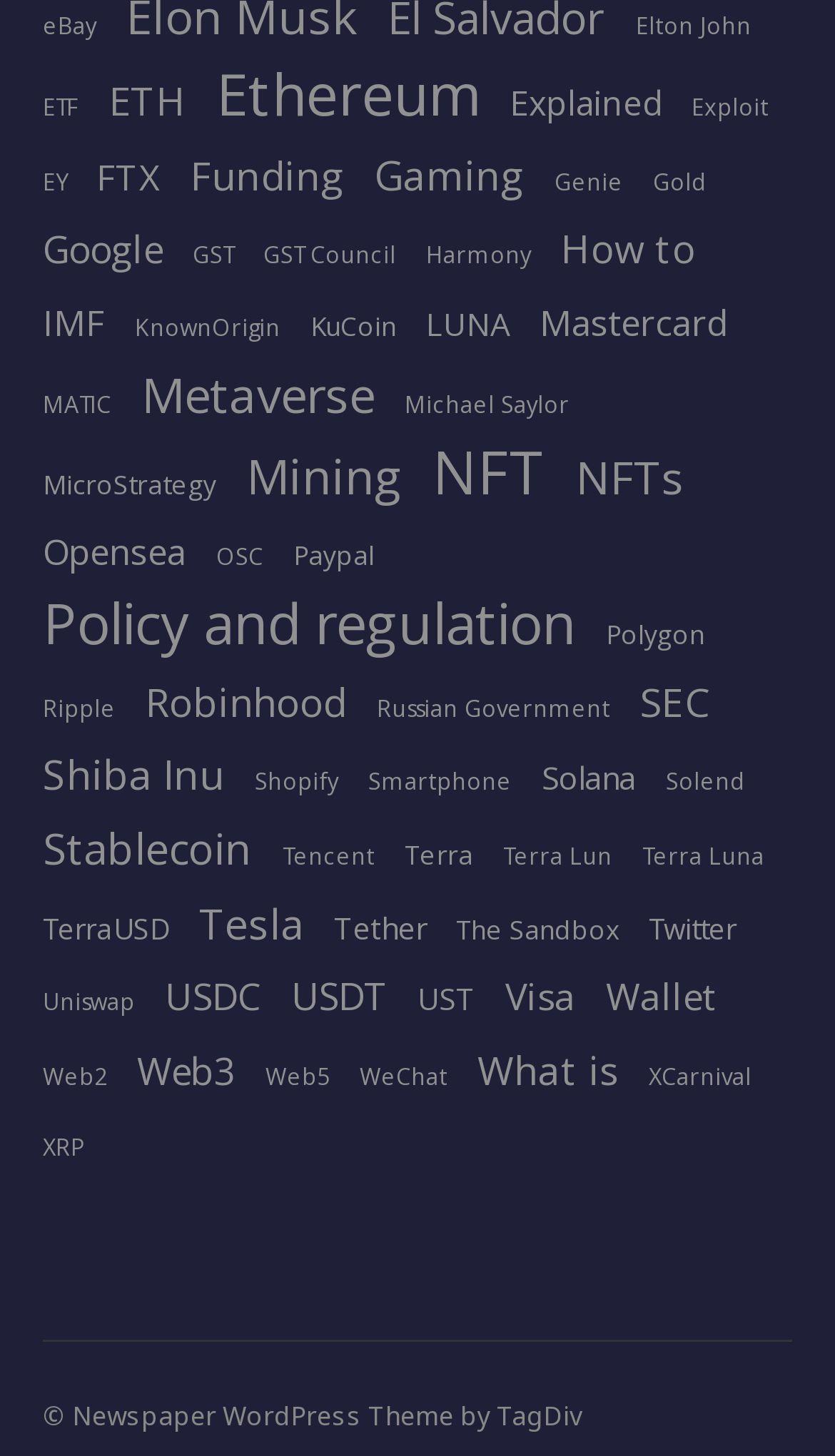Please provide a brief answer to the following inquiry using a single word or phrase:
How many items are related to Ethereum?

163